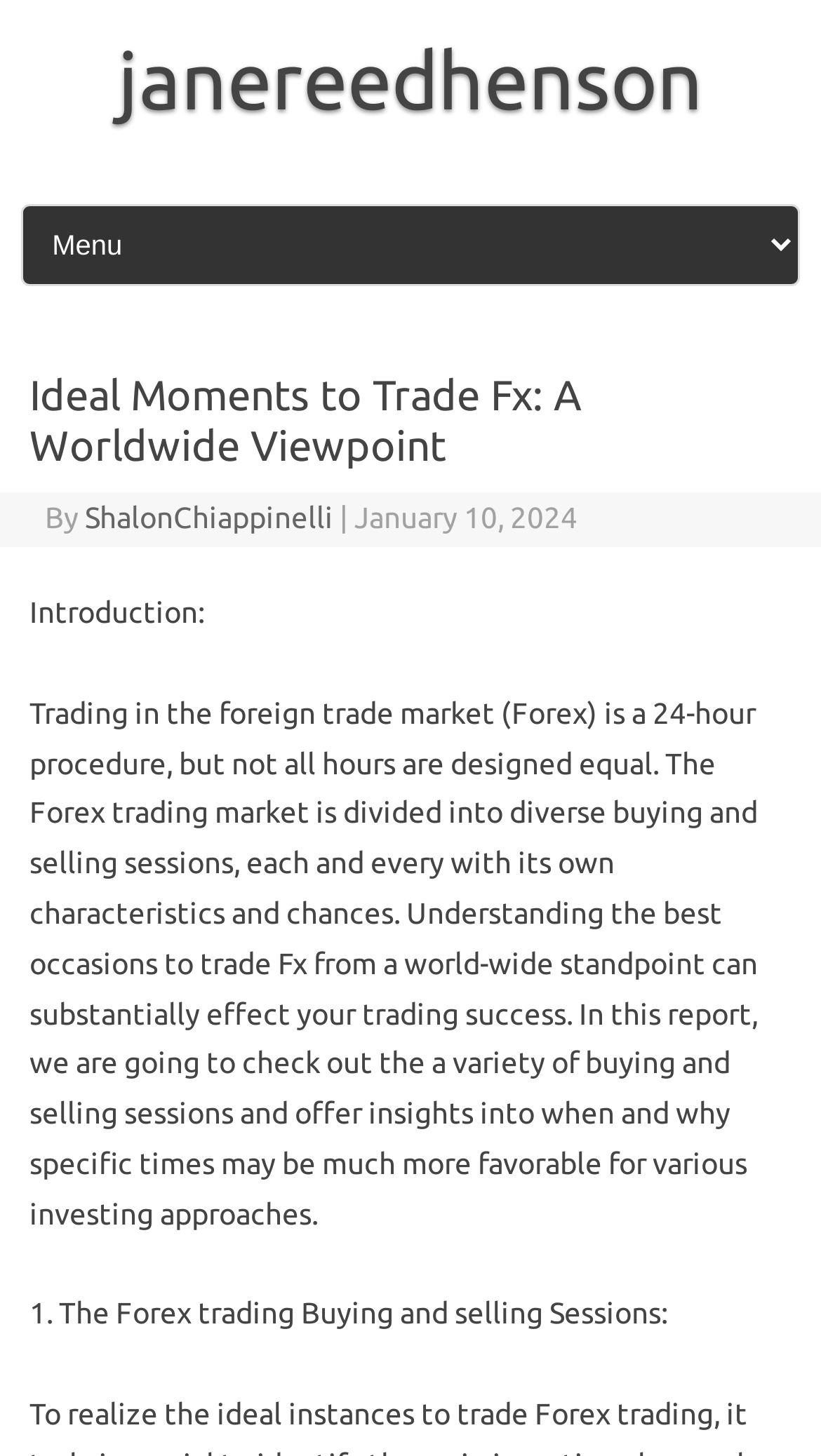Generate a thorough caption that explains the contents of the webpage.

The webpage is about ideal moments to trade Forex from a worldwide viewpoint. At the top, there is a link to "janereedhenson" positioned almost centrally. Below it, there is a combobox with a header that contains the title "Ideal Moments to Trade Fx: A Worldwide Viewpoint" in a prominent position. The title is followed by the author's name, "ShalonChiappinelli", and the date "January 10, 2024".

The main content of the webpage is divided into sections. The first section is an introduction, which explains that the Forex trading market is divided into different buying and selling sessions, each with its own characteristics and opportunities. The introduction also mentions that understanding the best times to trade Forex can significantly impact trading success.

Below the introduction, there is a subheading "1. The Forex Trading Sessions:", which suggests that the webpage will explore the different trading sessions in more detail.